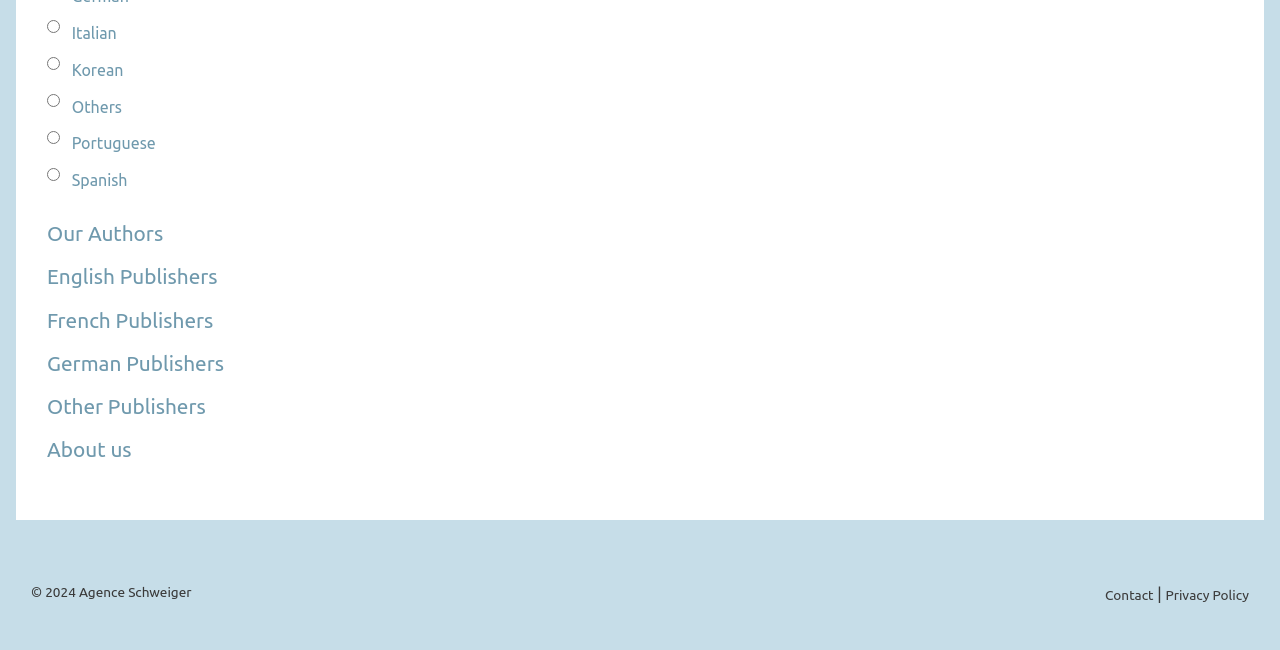Please specify the bounding box coordinates for the clickable region that will help you carry out the instruction: "Select Italian as language".

[0.037, 0.031, 0.047, 0.051]